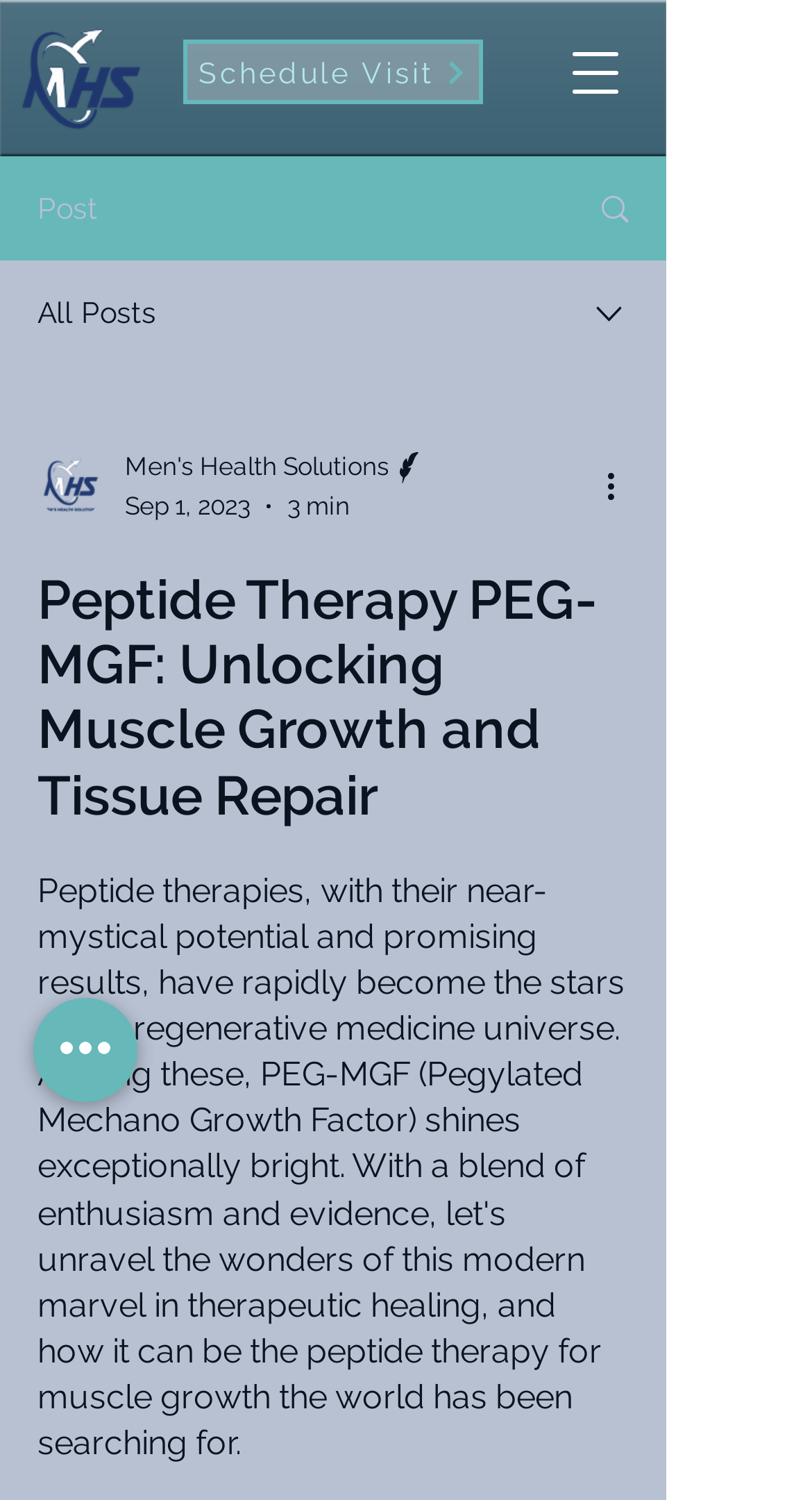Who is the author of the article?
Based on the visual information, provide a detailed and comprehensive answer.

The author of the article is mentioned below the article title, with a picture of the writer and the text 'Writer'.